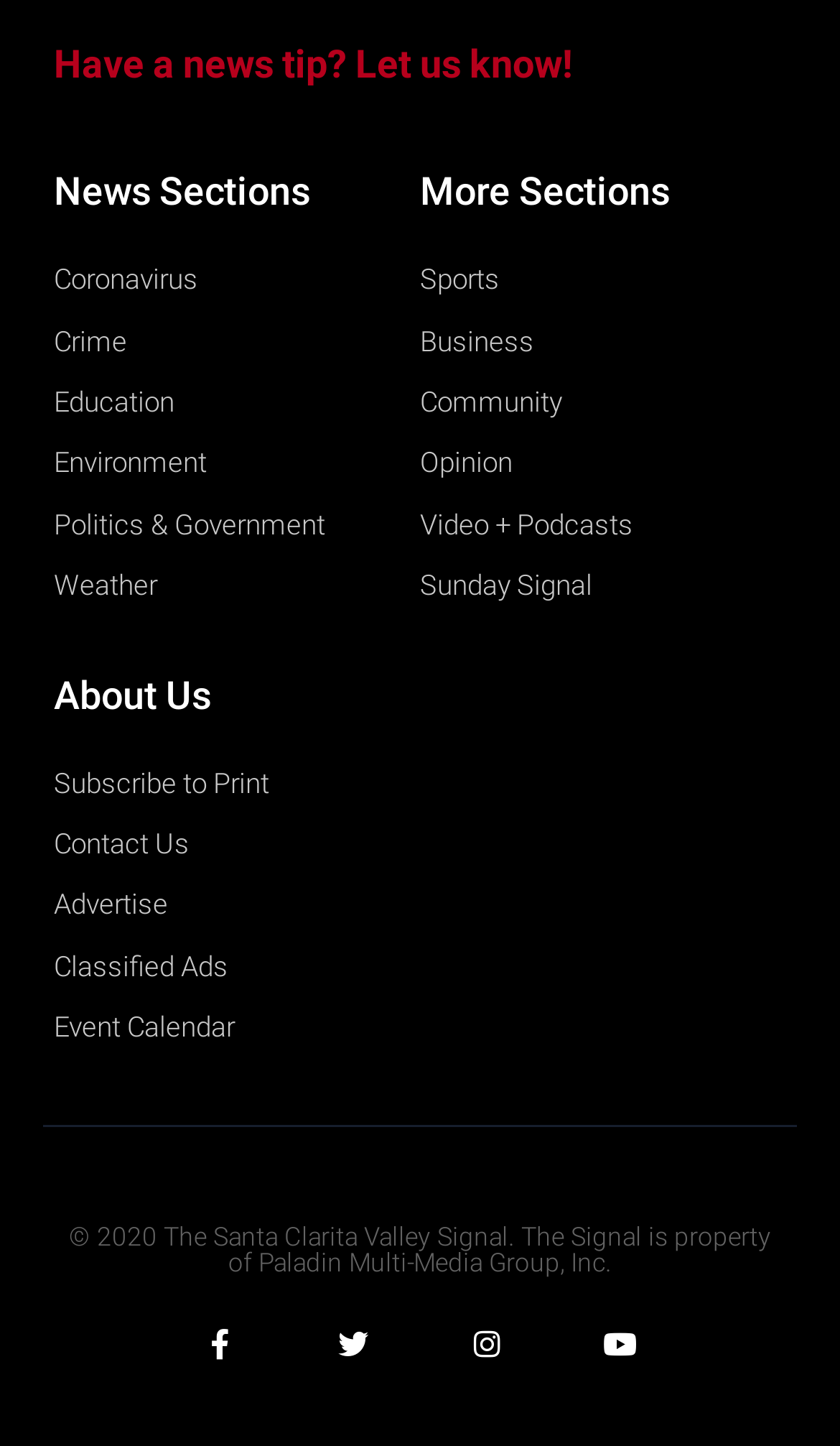Respond to the question with just a single word or phrase: 
What social media platforms does the website have?

Facebook, Twitter, Instagram, Youtube